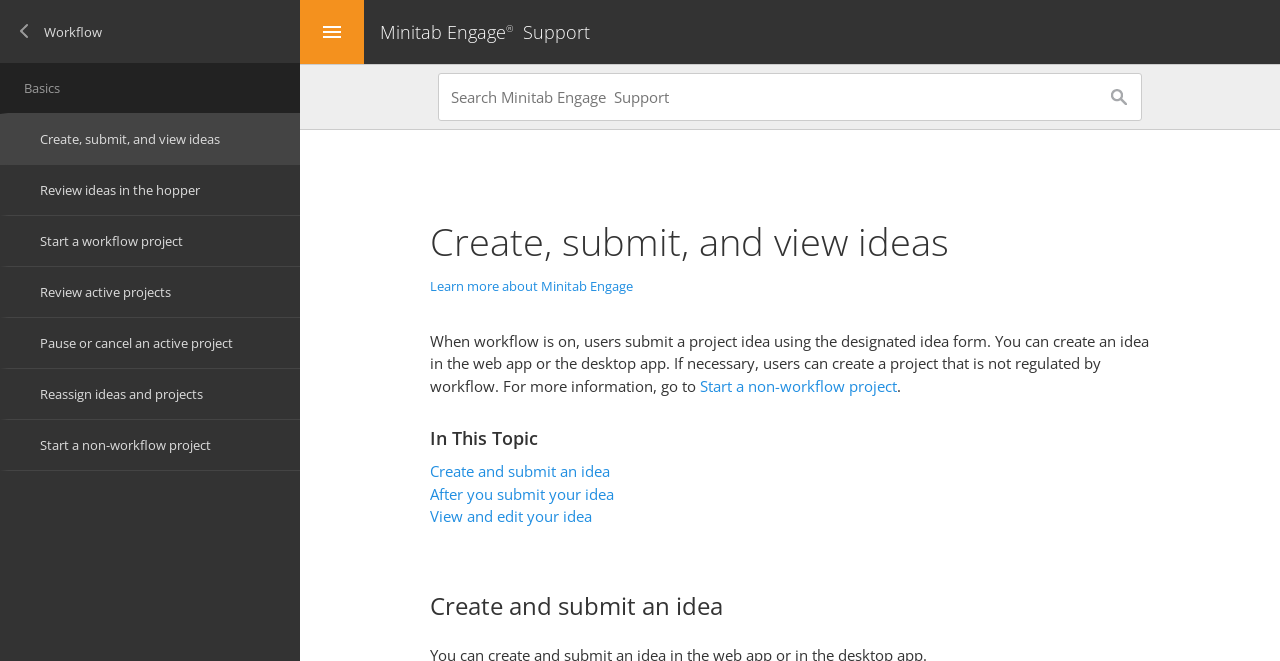What is the support resource available on this webpage?
Please answer using one word or phrase, based on the screenshot.

Minitab Engage Support